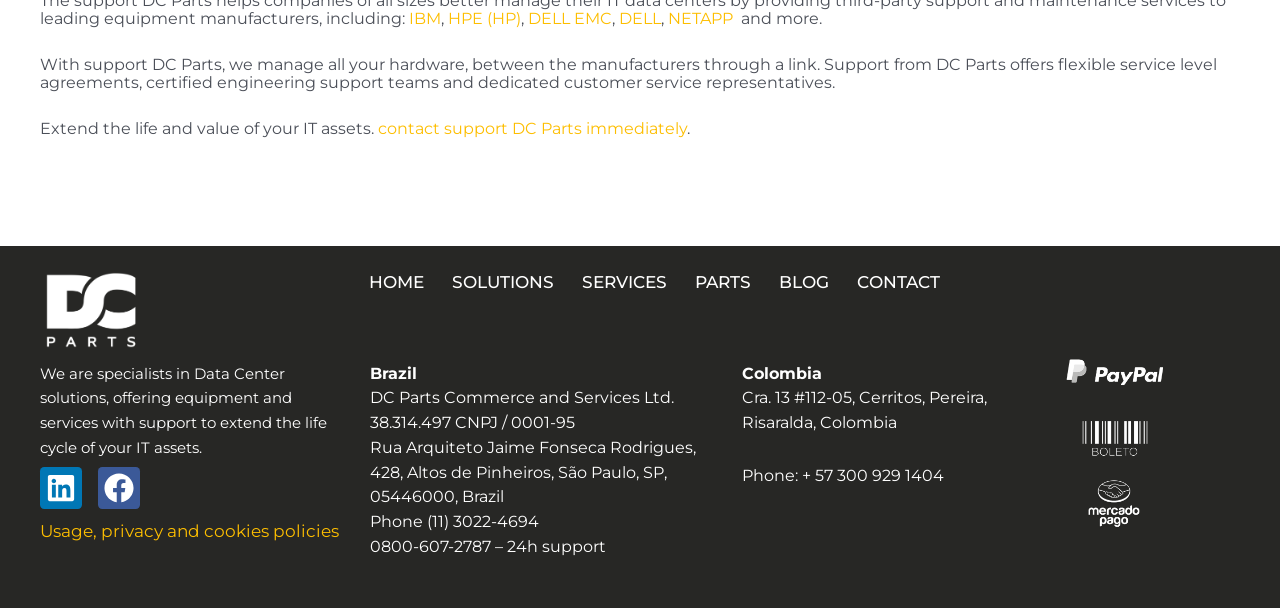Identify the bounding box coordinates for the element you need to click to achieve the following task: "Visit DC PARTS homepage". The coordinates must be four float values ranging from 0 to 1, formatted as [left, top, right, bottom].

[0.031, 0.441, 0.112, 0.578]